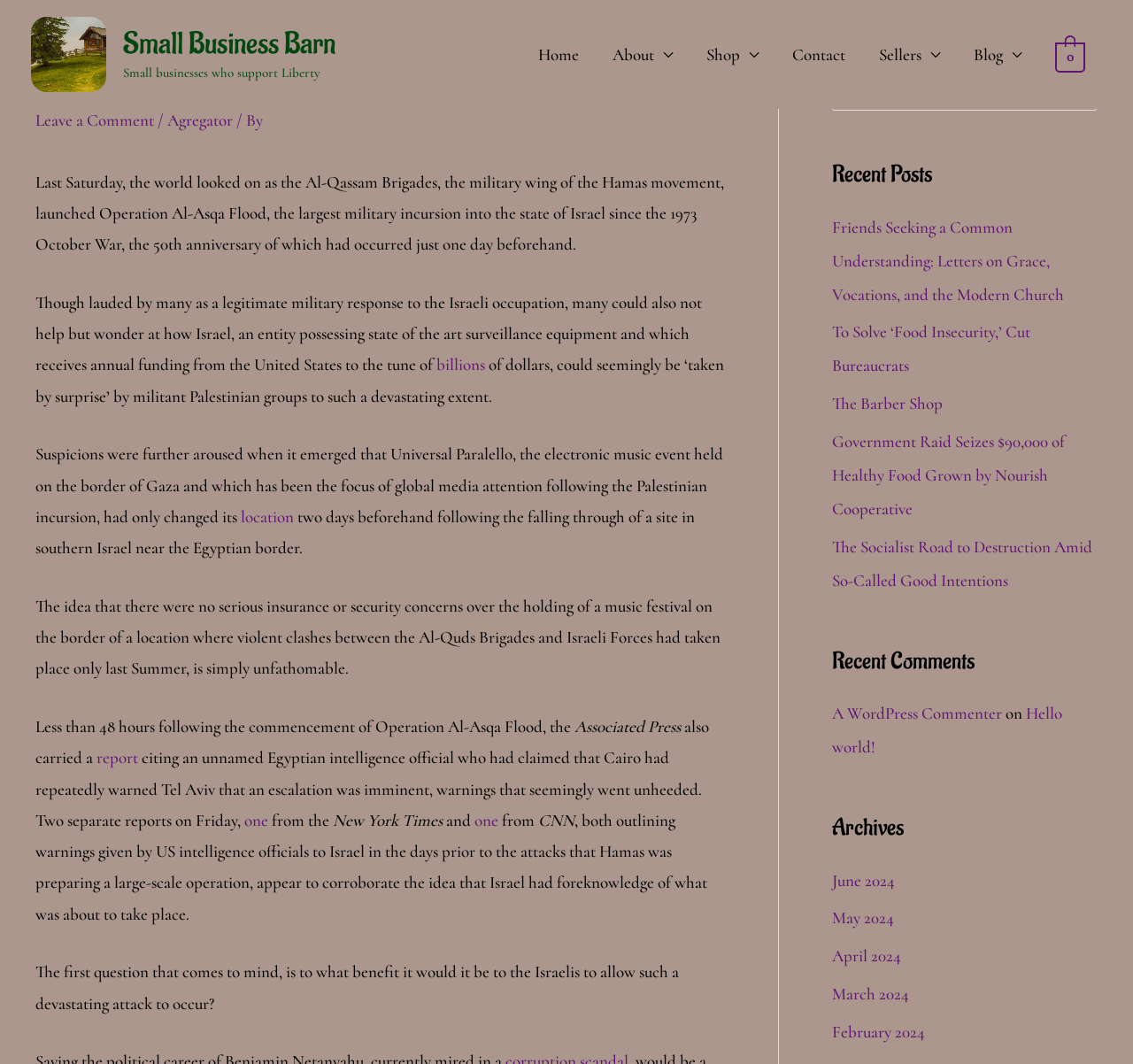Determine the bounding box coordinates (top-left x, top-left y, bottom-right x, bottom-right y) of the UI element described in the following text: Small Business Barn

[0.109, 0.024, 0.296, 0.059]